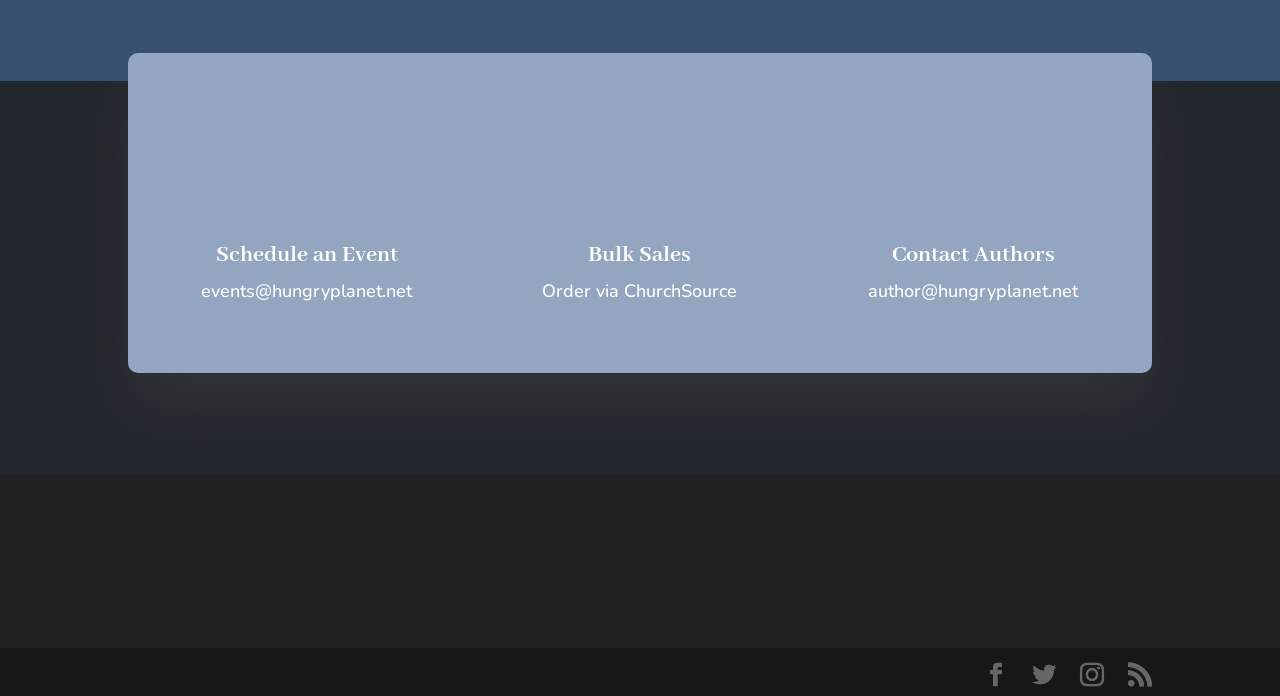What is the position of the 'Schedule an Event' heading on the webpage? Please answer the question using a single word or phrase based on the image.

Top-left